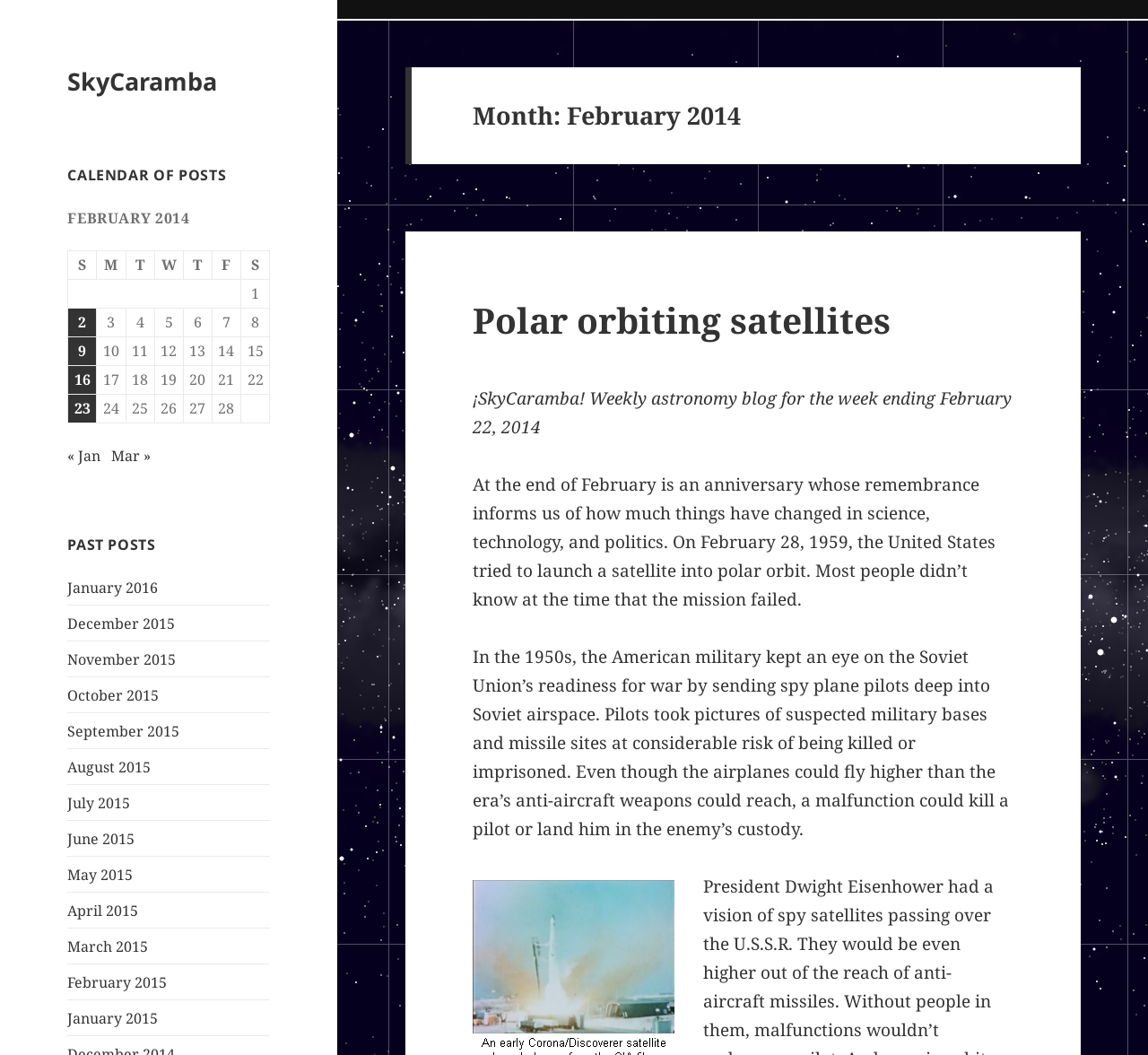Please mark the bounding box coordinates of the area that should be clicked to carry out the instruction: "View posts published on February 2, 2014".

[0.06, 0.292, 0.084, 0.319]